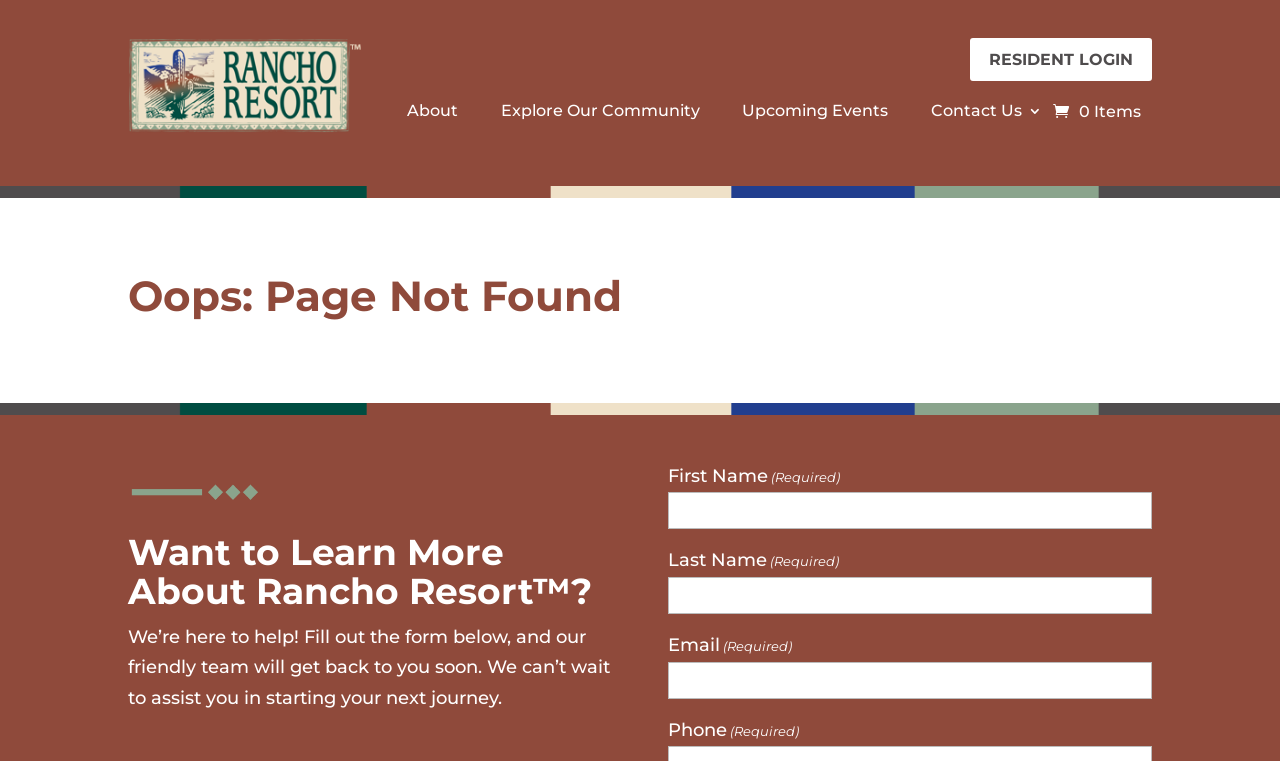Provide a short answer using a single word or phrase for the following question: 
What is the logo of the resort?

Rancho Resort Logo